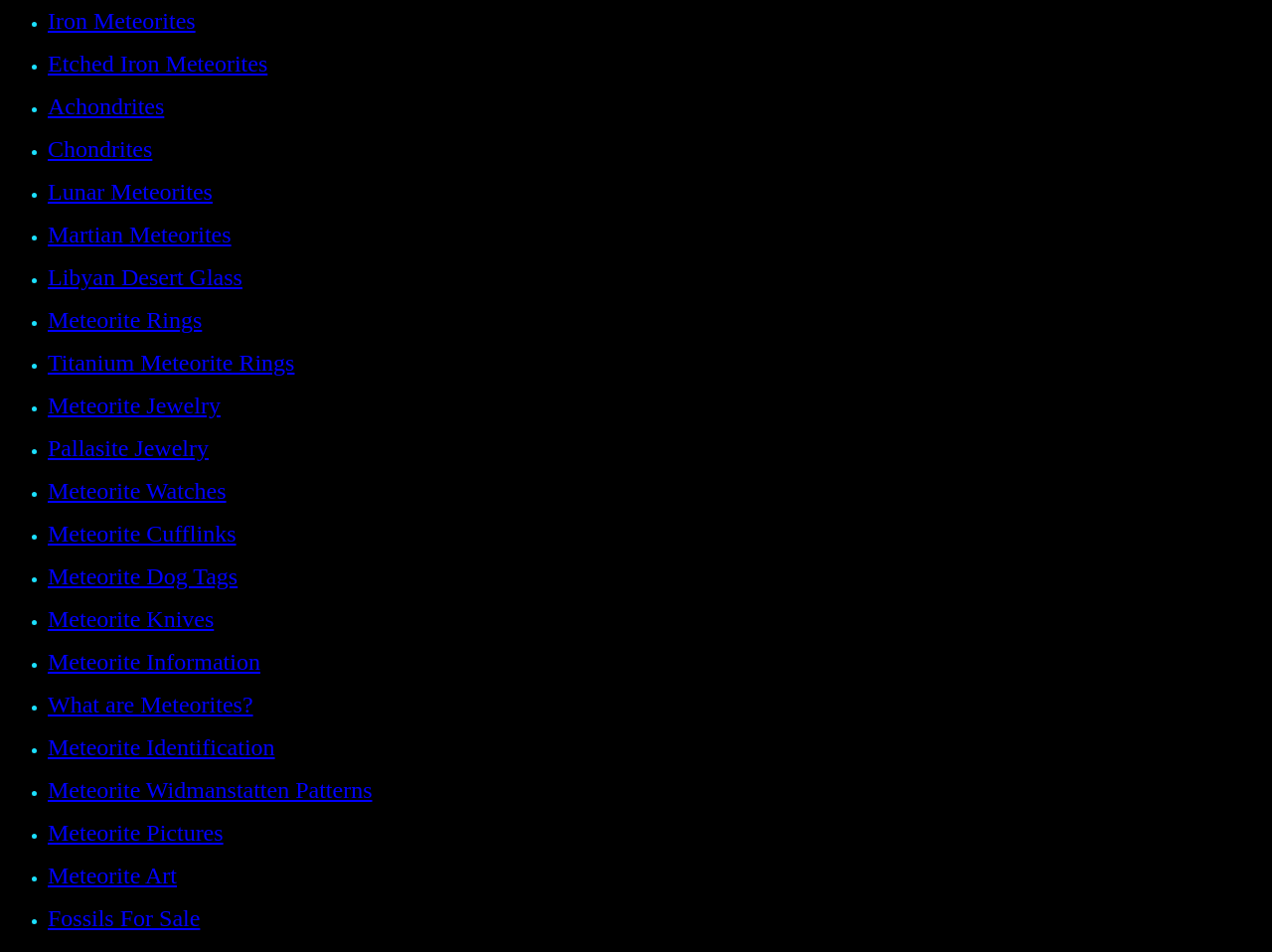What is the purpose of the 'Meteorite Identification' link?
Based on the image, please offer an in-depth response to the question.

The link 'Meteorite Identification' is likely intended to provide information or resources to help users identify meteorites, possibly through a guide or tutorial.